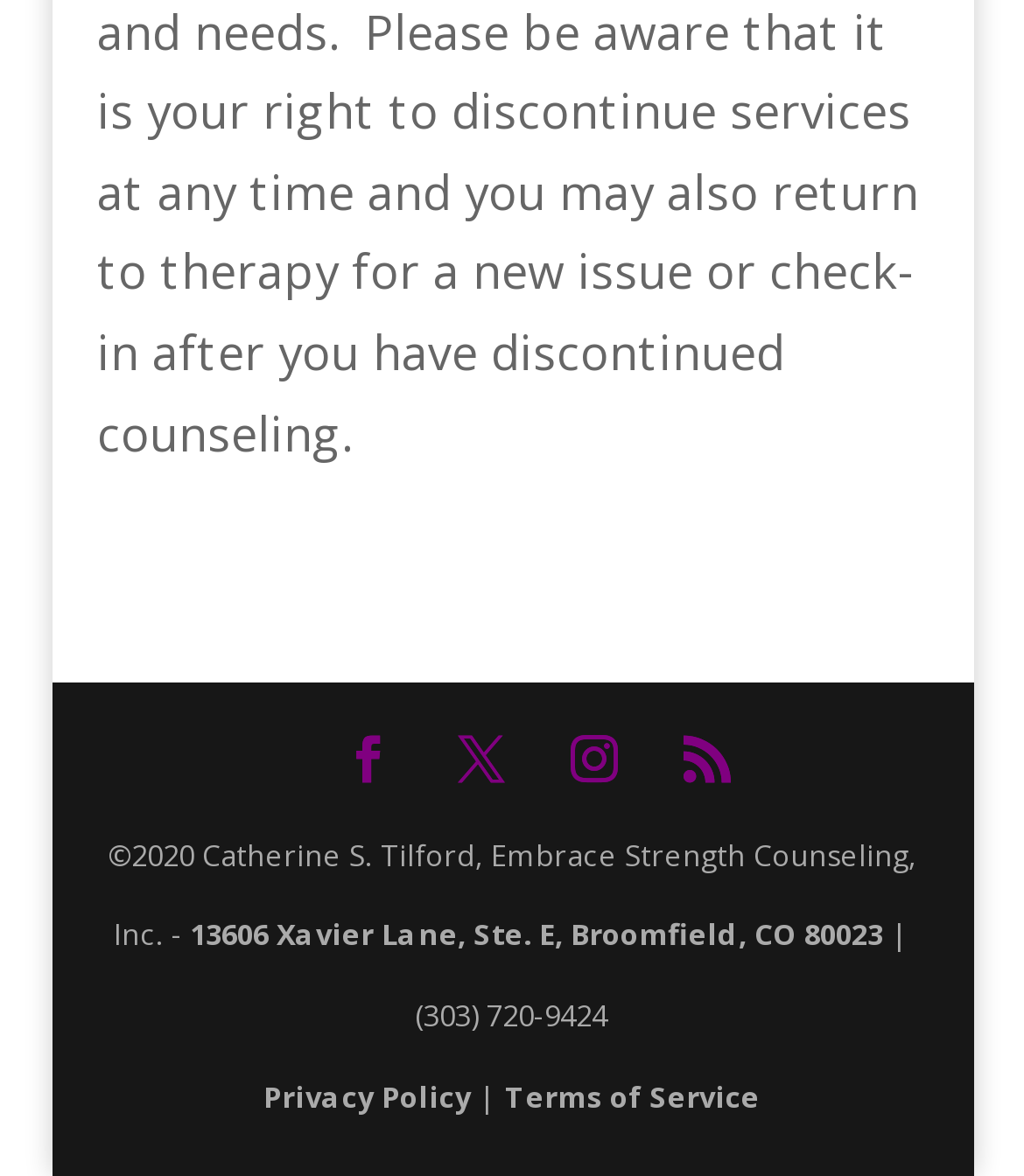What are the two policies mentioned?
Please give a detailed answer to the question using the information shown in the image.

The two policies mentioned are 'Privacy Policy' and 'Terms of Service', which are present as links in the footer section of the webpage.